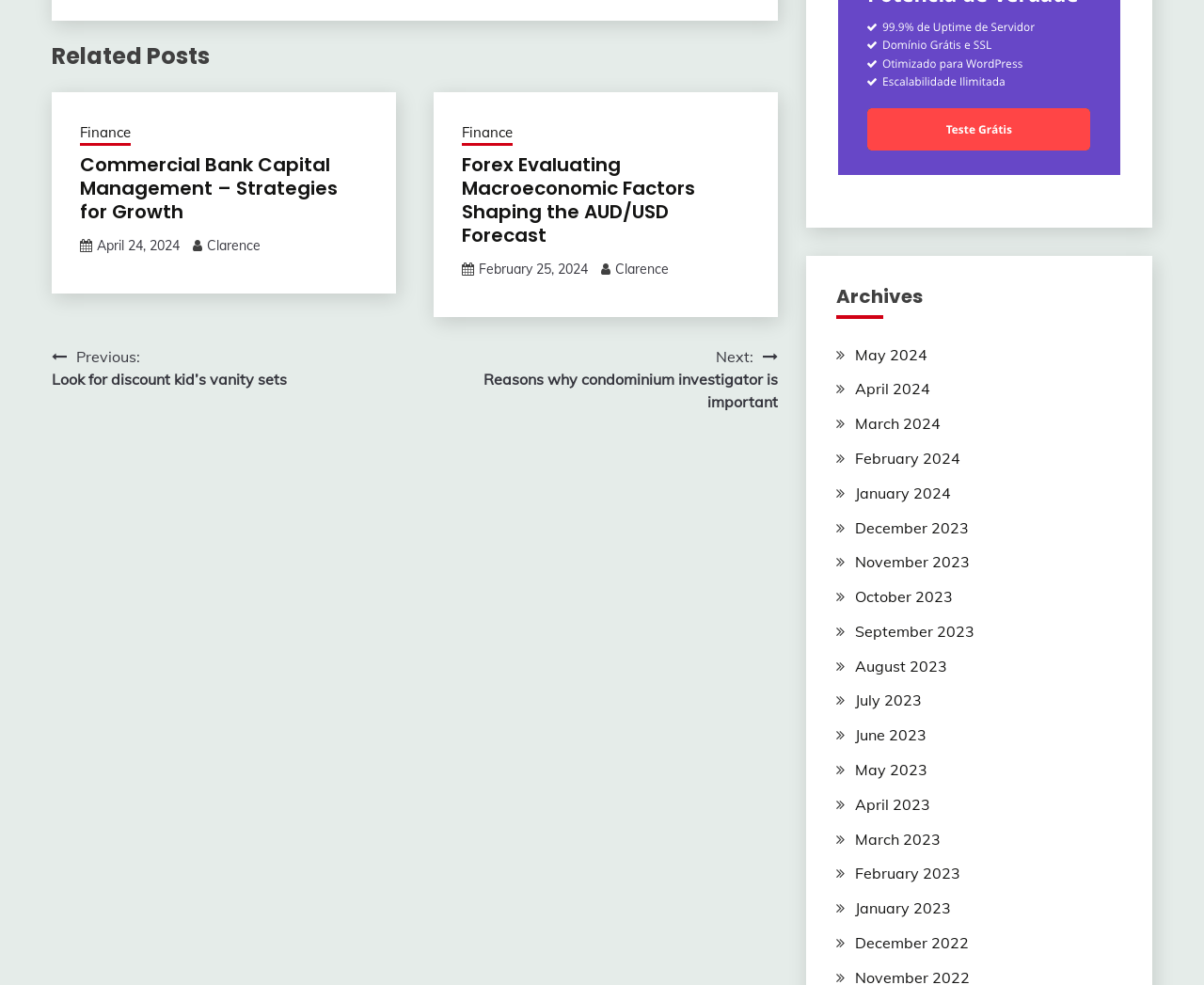Using the element description: "April 2023", determine the bounding box coordinates for the specified UI element. The coordinates should be four float numbers between 0 and 1, [left, top, right, bottom].

[0.71, 0.807, 0.772, 0.826]